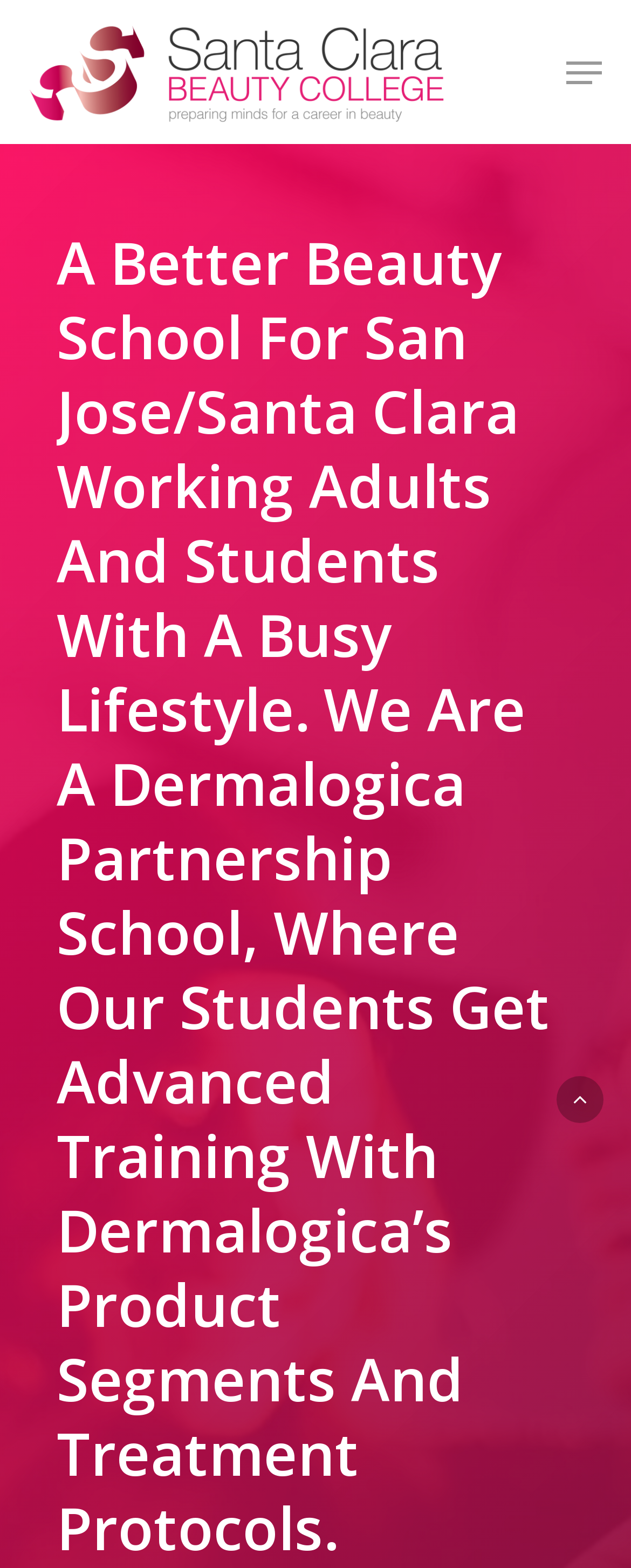Using the format (top-left x, top-left y, bottom-right x, bottom-right y), provide the bounding box coordinates for the described UI element. All values should be floating point numbers between 0 and 1: Cosmetology Instructor

[0.63, 0.45, 0.928, 0.508]